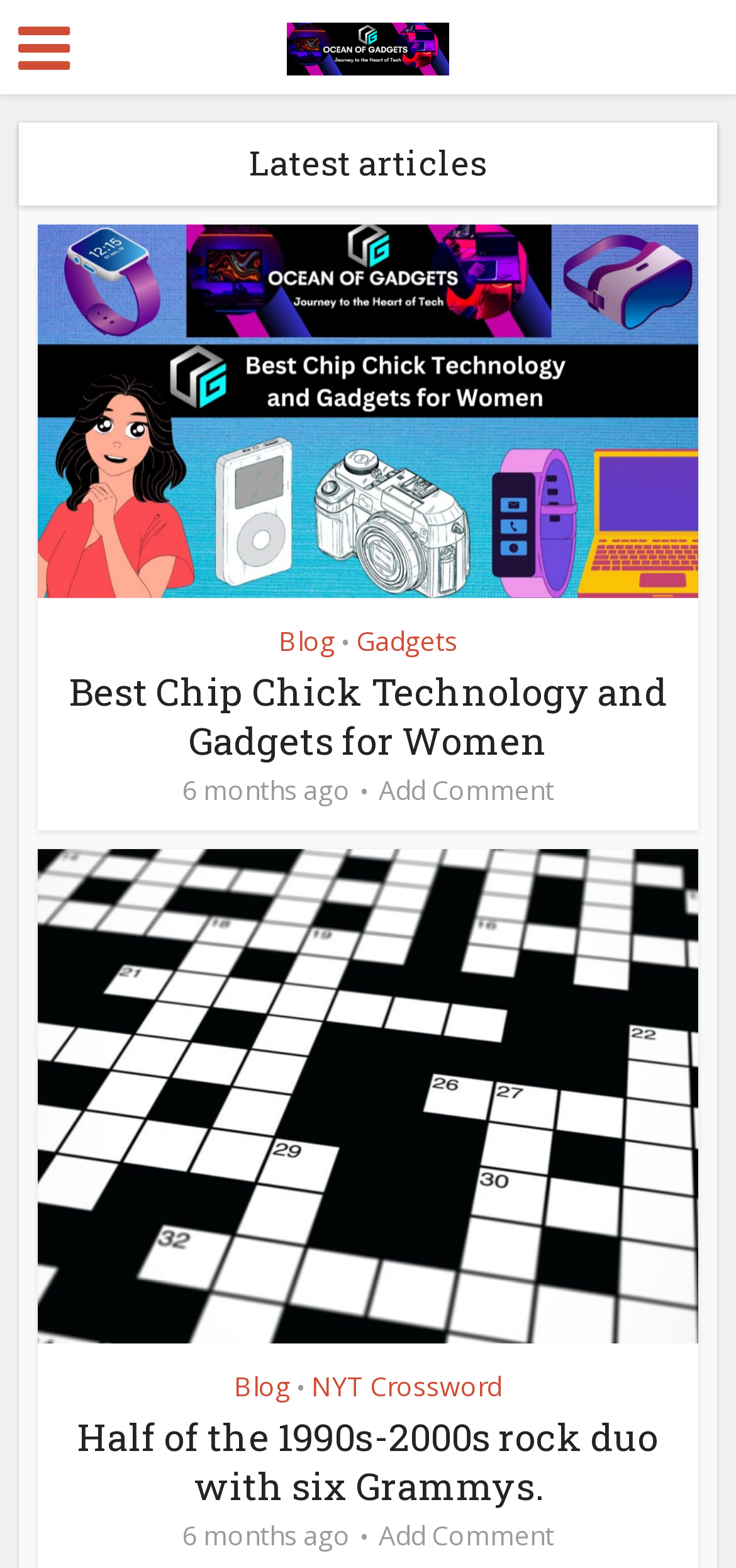How old are the articles on the webpage?
Look at the image and answer the question with a single word or phrase.

6 months